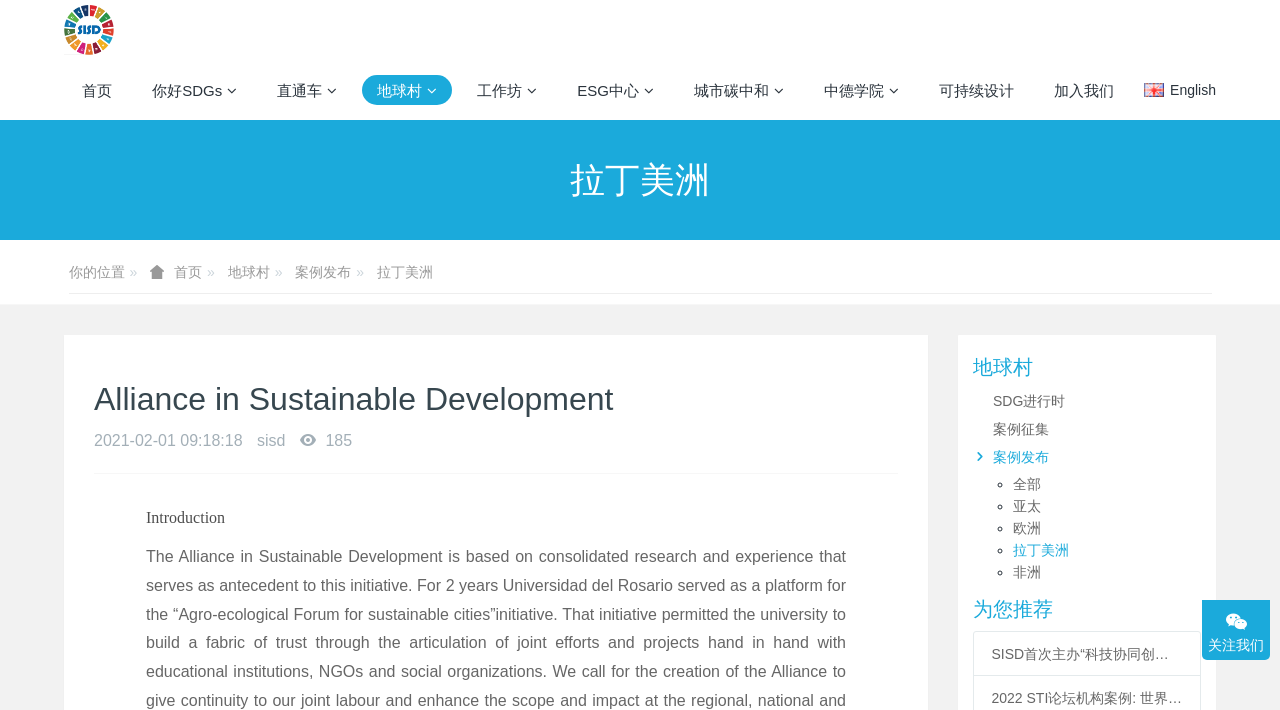Please predict the bounding box coordinates of the element's region where a click is necessary to complete the following instruction: "Go to homepage". The coordinates should be represented by four float numbers between 0 and 1, i.e., [left, top, right, bottom].

[0.053, 0.085, 0.099, 0.169]